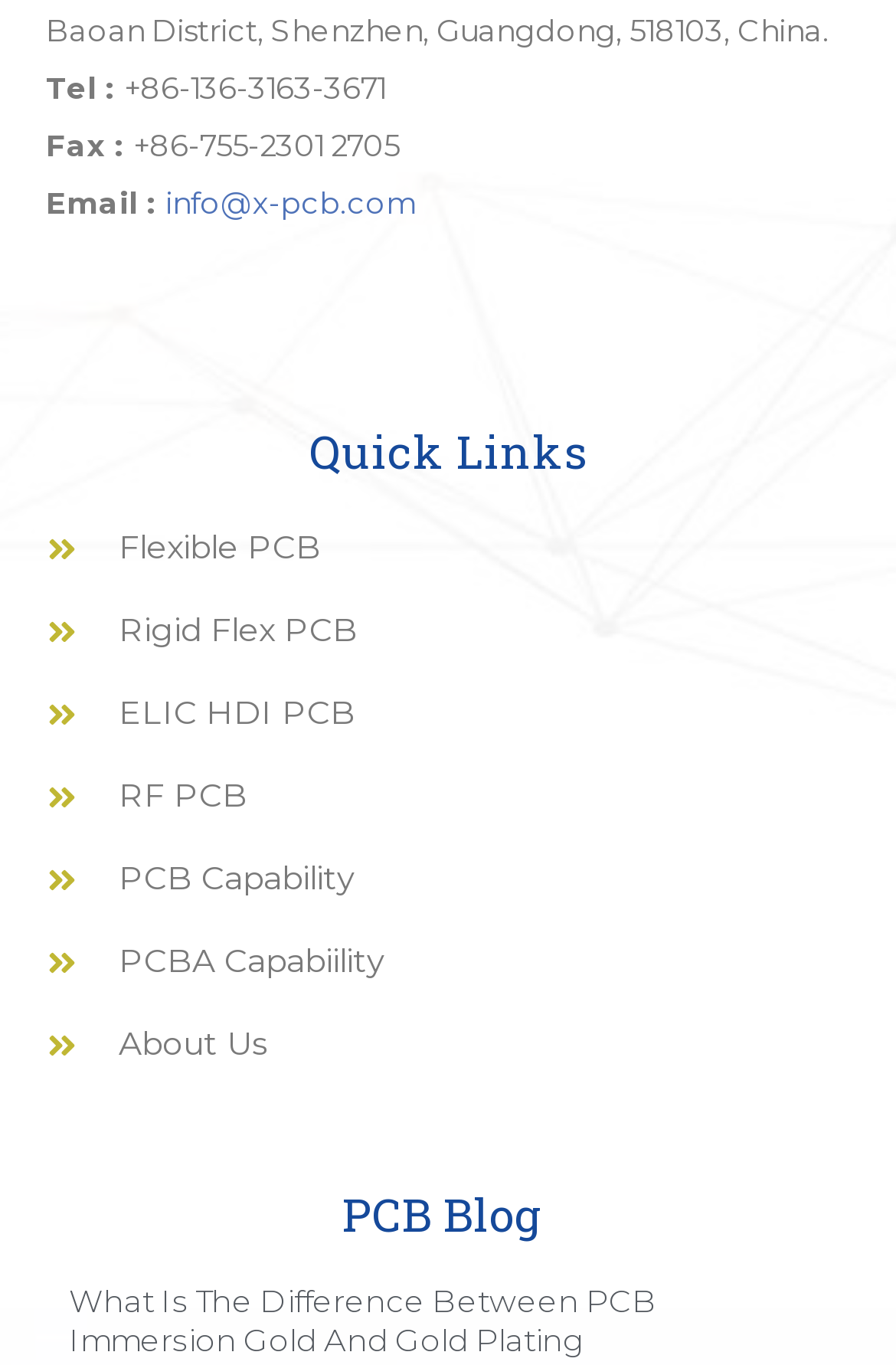Determine the bounding box coordinates of the clickable region to follow the instruction: "Call the phone number".

[0.138, 0.051, 0.431, 0.078]